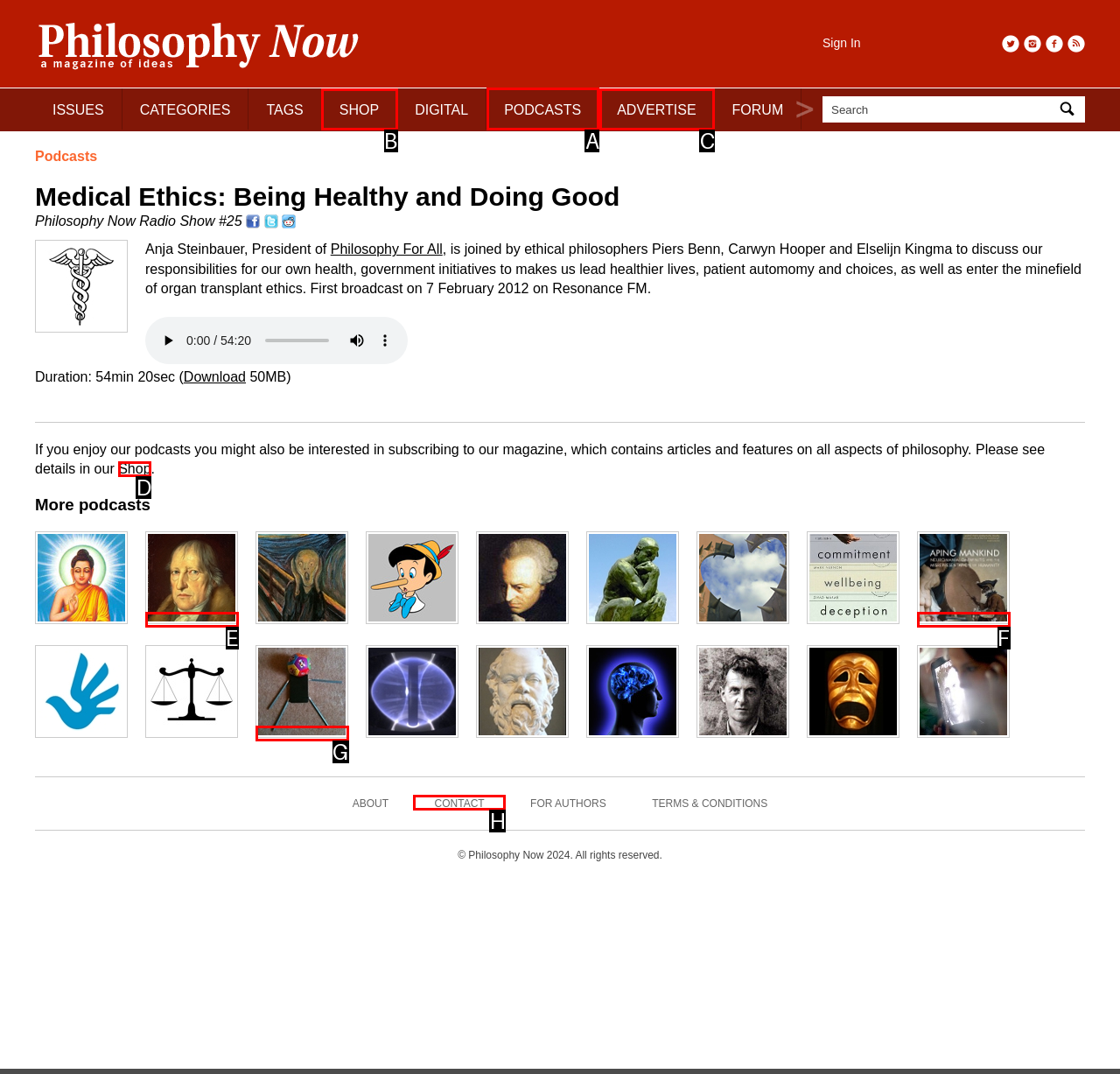To achieve the task: Click on the 'PODCASTS' link, which HTML element do you need to click?
Respond with the letter of the correct option from the given choices.

A